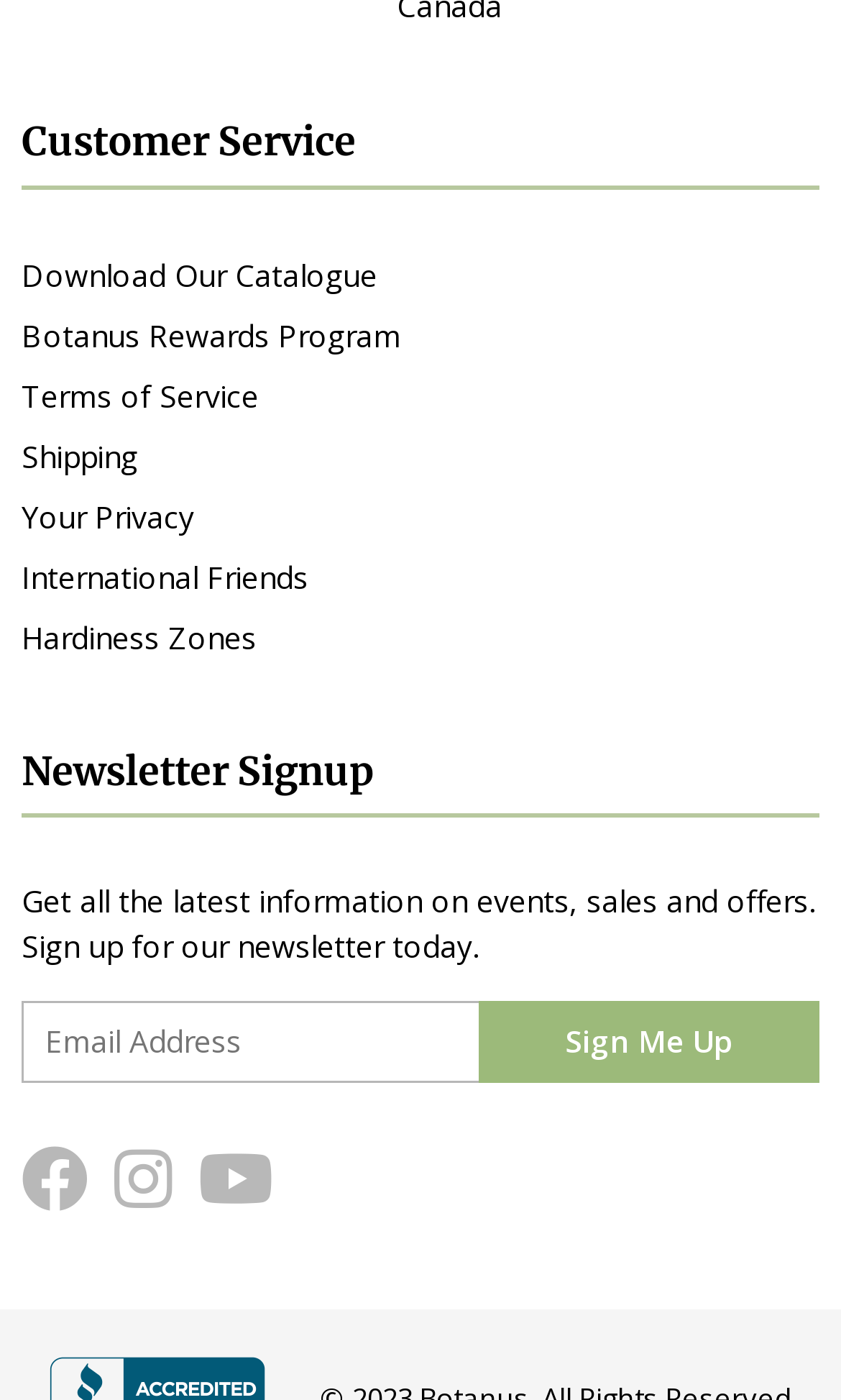Please provide a short answer using a single word or phrase for the question:
What is the first link under 'Customer Service'?

Download Our Catalogue